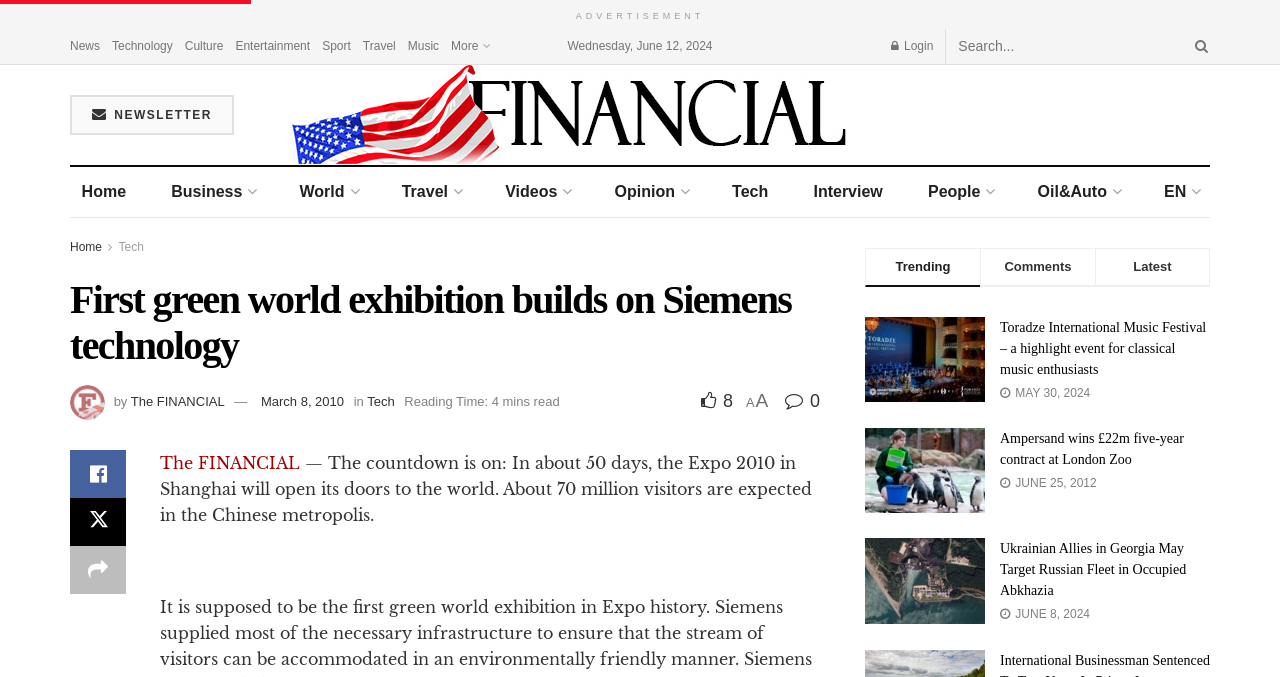Locate the bounding box coordinates of the segment that needs to be clicked to meet this instruction: "Login to the website".

[0.696, 0.042, 0.729, 0.094]